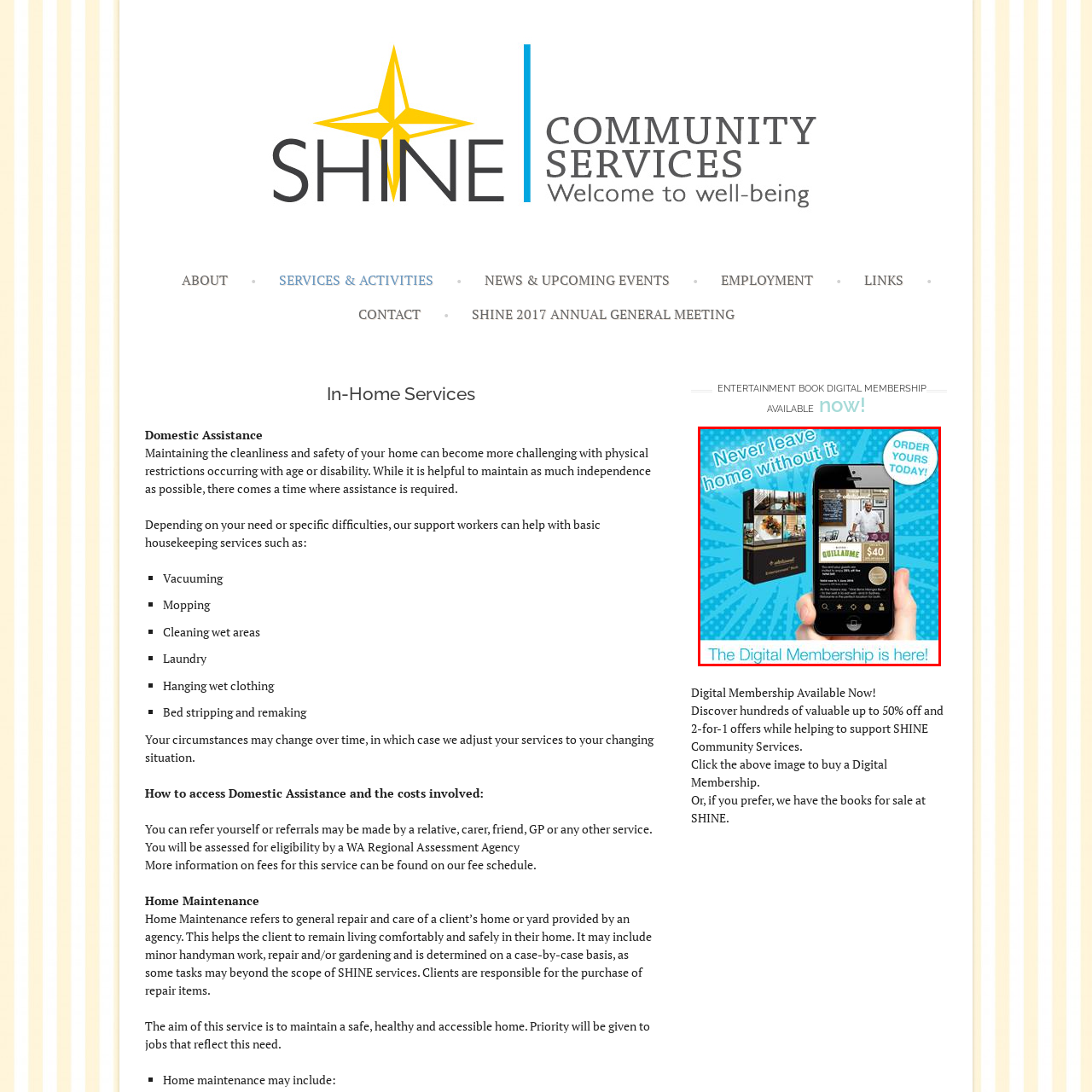Look at the area marked with a blue rectangle, What is the purpose of the Digital Membership? 
Provide your answer using a single word or phrase.

To support community services